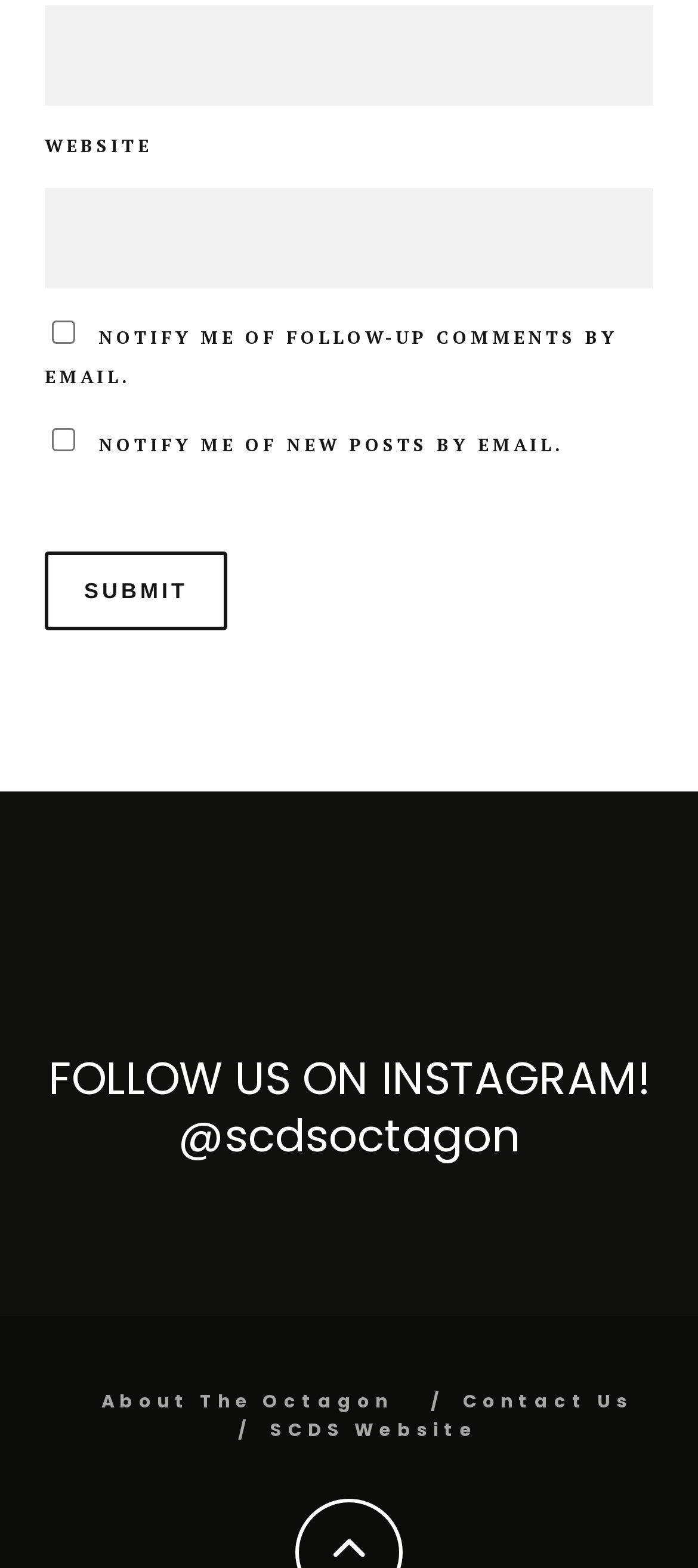Bounding box coordinates are specified in the format (top-left x, top-left y, bottom-right x, bottom-right y). All values are floating point numbers bounded between 0 and 1. Please provide the bounding box coordinate of the region this sentence describes: About The Octagon

[0.145, 0.885, 0.563, 0.902]